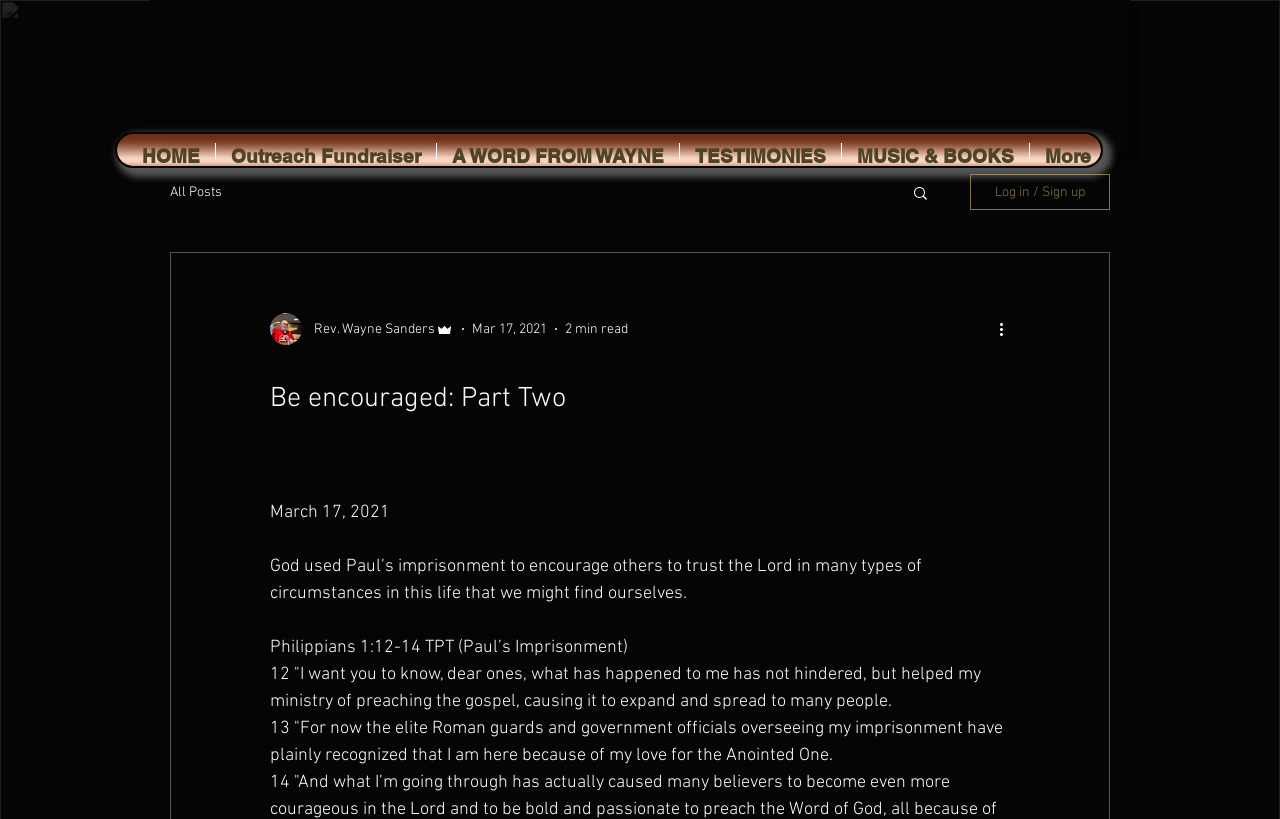Utilize the details in the image to thoroughly answer the following question: What is the Bible verse referenced in the article?

I found the Bible verse by reading the article's text, which mentions 'Philippians 1:12-14 TPT (Paul’s Imprisonment)' as a reference to the Bible verse being discussed.